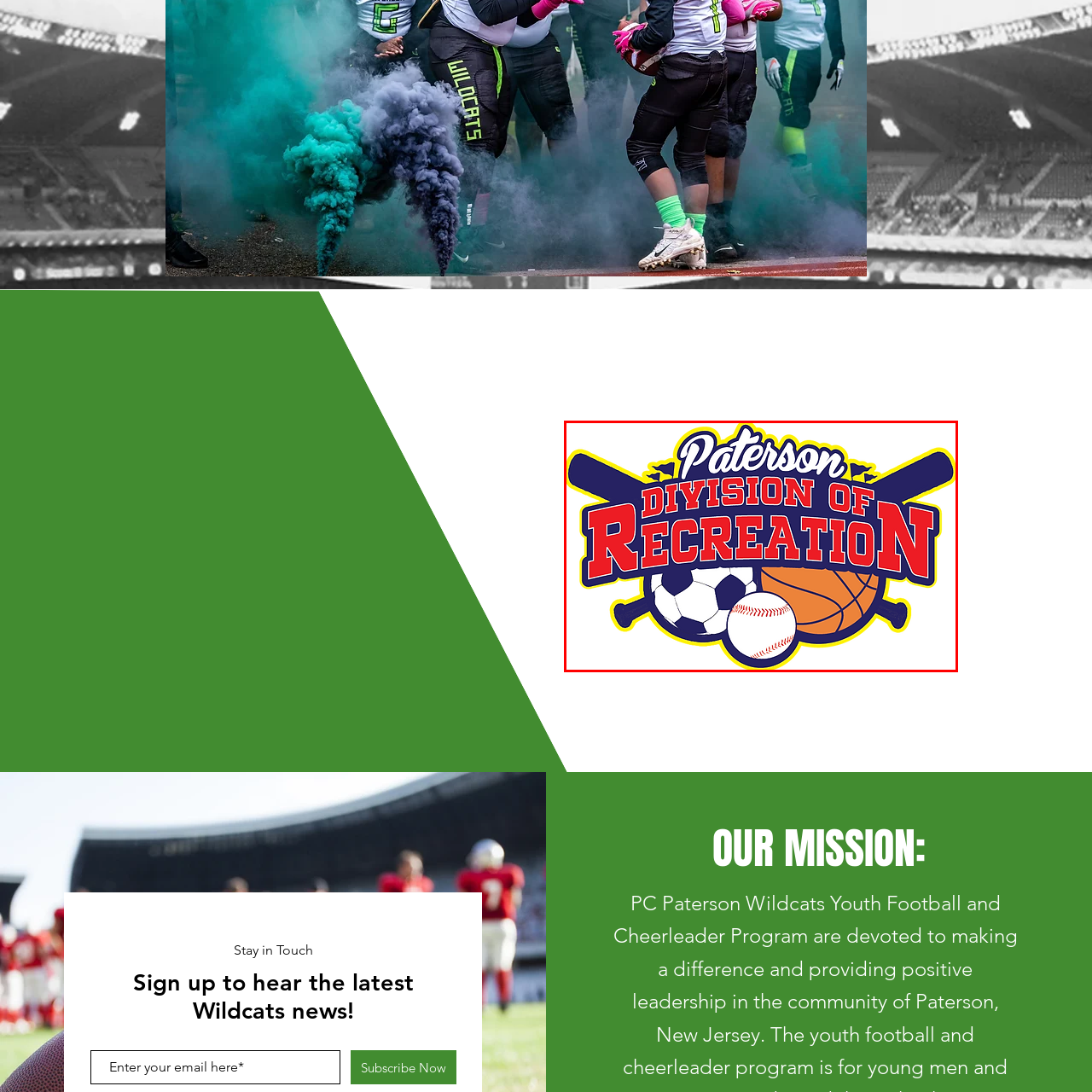Construct a detailed caption for the image enclosed in the red box.

The image features the emblem of the "Paterson Division of Recreation," prominently displaying the name "Paterson" in an eye-catching, stylized font at the top. Centralized below it, the phrase "DIVISION OF RECREATION" is featured in bold, vibrant lettering, emphasizing the department's commitment to community sports and activities. Surrounding these words are graphics of various sports equipment: a soccer ball, a baseball, and a basketball, symbolizing the diverse recreational opportunities offered. The design incorporates baseball bats crossed behind the sports symbols, enhancing the dynamic and energetic feel of the logo. This emblem effectively promotes the recreational programs available in Paterson, fostering community engagement and a love for sports.